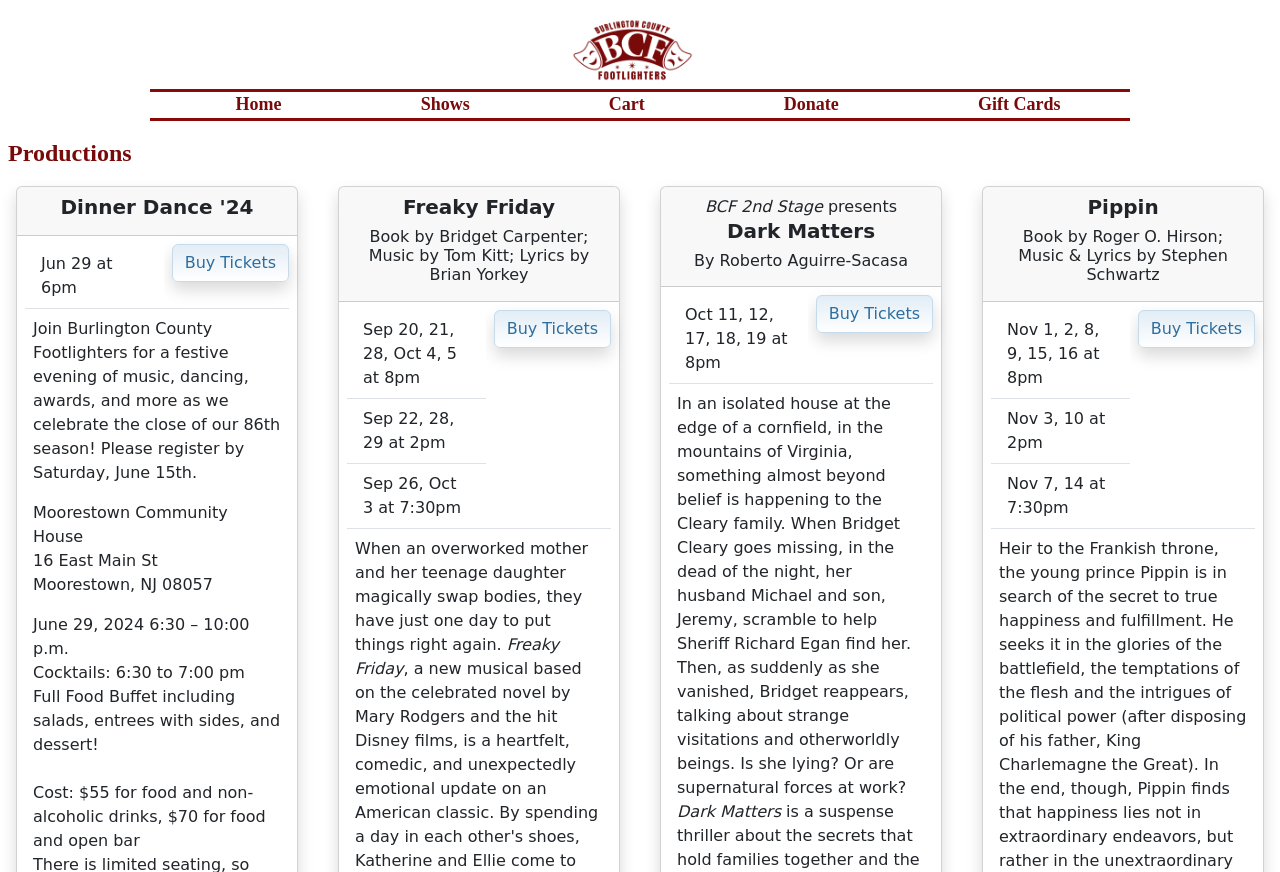Specify the bounding box coordinates of the area that needs to be clicked to achieve the following instruction: "Click on Home".

[0.13, 0.106, 0.274, 0.135]